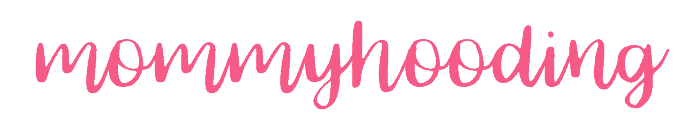Generate a comprehensive caption that describes the image.

The image features the vibrant logo of "Mommyhooding," rendered in a playful, pink script. The design reflects a warm and inviting aesthetic, embodying the themes of motherhood and parenting that the blog represents. This eye-catching logo sits prominently at the top of the page, signaling the brand's identity and focus on providing resources and advice for parents. The overall look is friendly and approachable, encouraging visitors to explore the content related to baby care, parenting essentials, and family life.